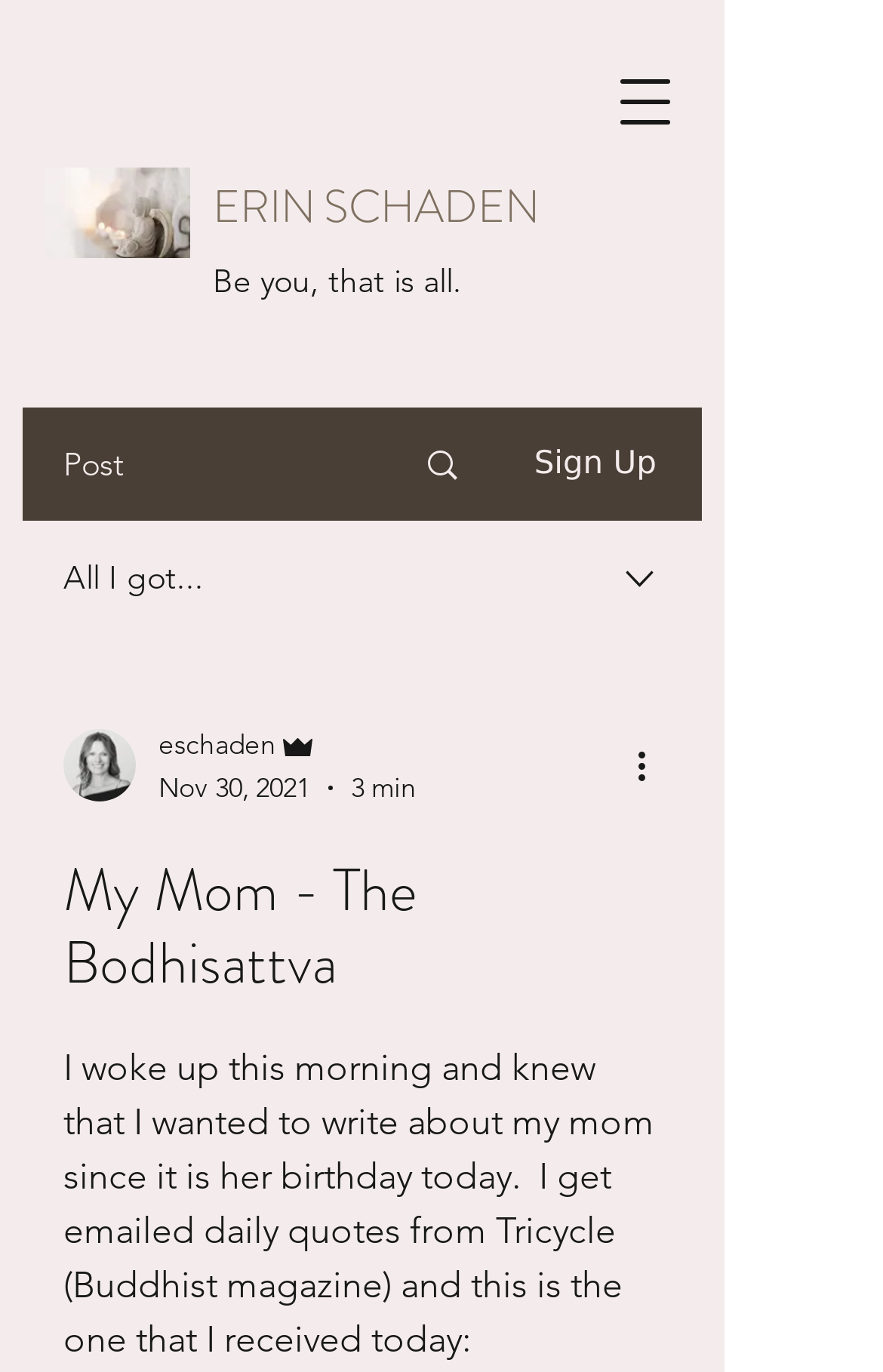Reply to the question with a single word or phrase:
What is the type of image above the quote?

Buddha Statue